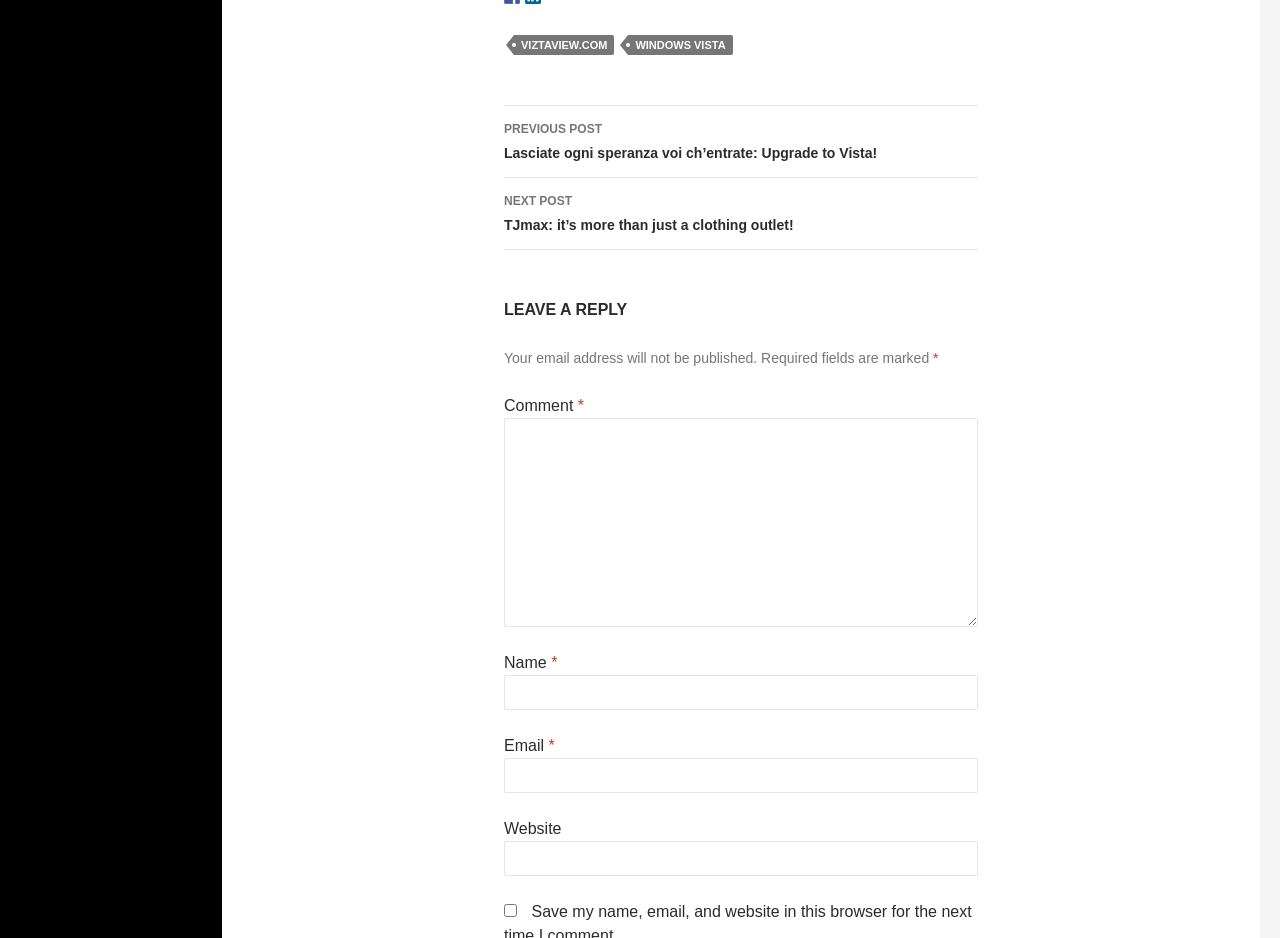What is the previous post about?
Please give a detailed answer to the question using the information shown in the image.

The previous post link is located below the 'Post navigation' heading, and its text is 'Lasciate ogni speranza voi ch’entrate: Upgrade to Vista!'.